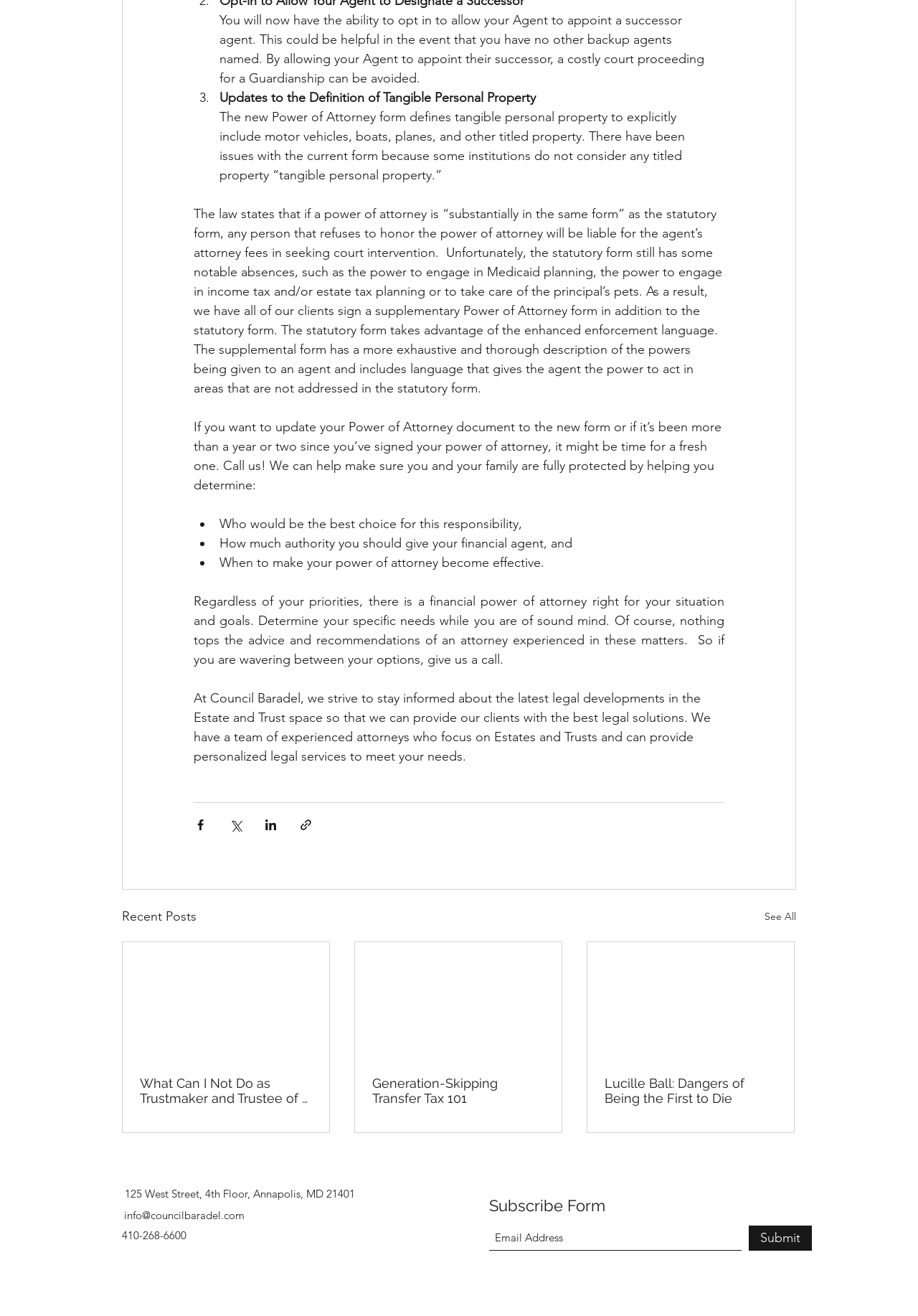Pinpoint the bounding box coordinates of the area that should be clicked to complete the following instruction: "Subscribe to the newsletter". The coordinates must be given as four float numbers between 0 and 1, i.e., [left, top, right, bottom].

[0.533, 0.931, 0.808, 0.95]